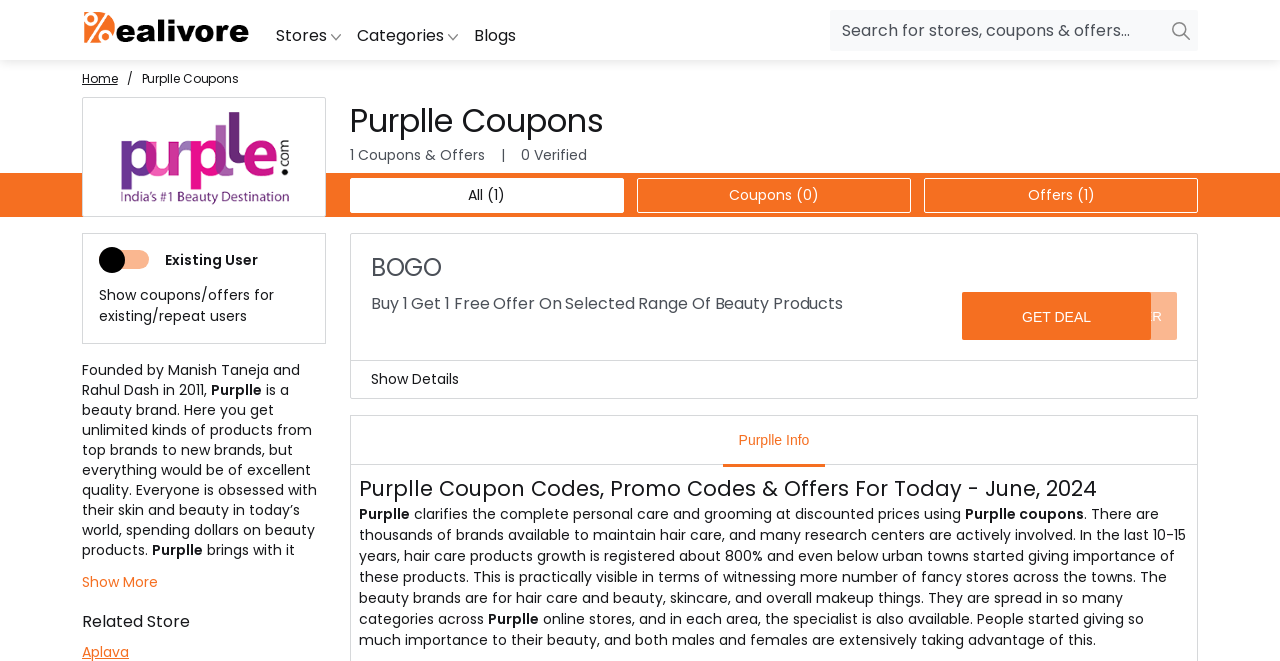Please determine the bounding box coordinates, formatted as (top-left x, top-left y, bottom-right x, bottom-right y), with all values as floating point numbers between 0 and 1. Identify the bounding box of the region described as: Power Banks

[0.019, 0.553, 0.052, 0.61]